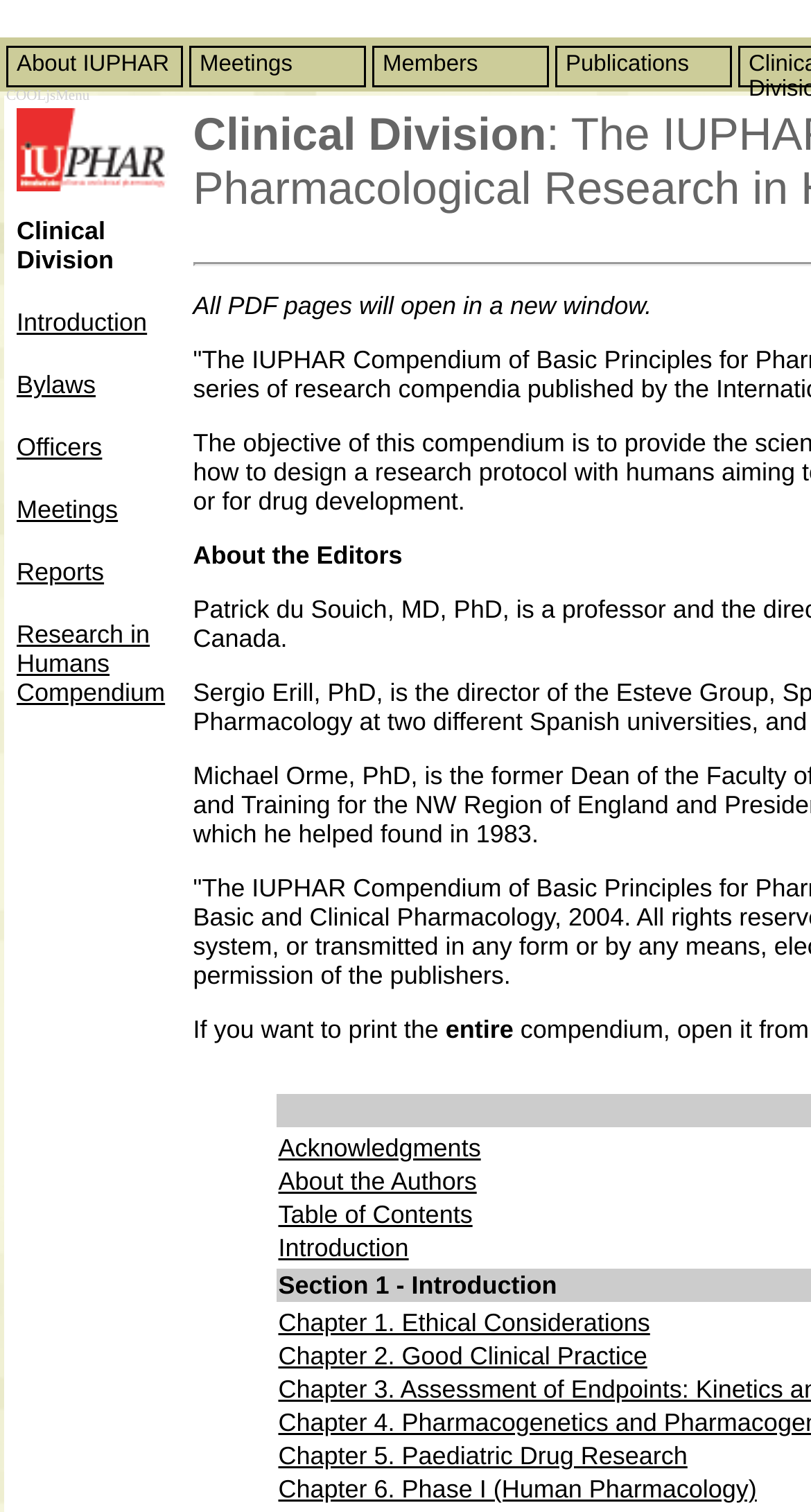Can you identify the bounding box coordinates of the clickable region needed to carry out this instruction: 'Access Chapter 1. Ethical Considerations'? The coordinates should be four float numbers within the range of 0 to 1, stated as [left, top, right, bottom].

[0.343, 0.865, 0.802, 0.884]